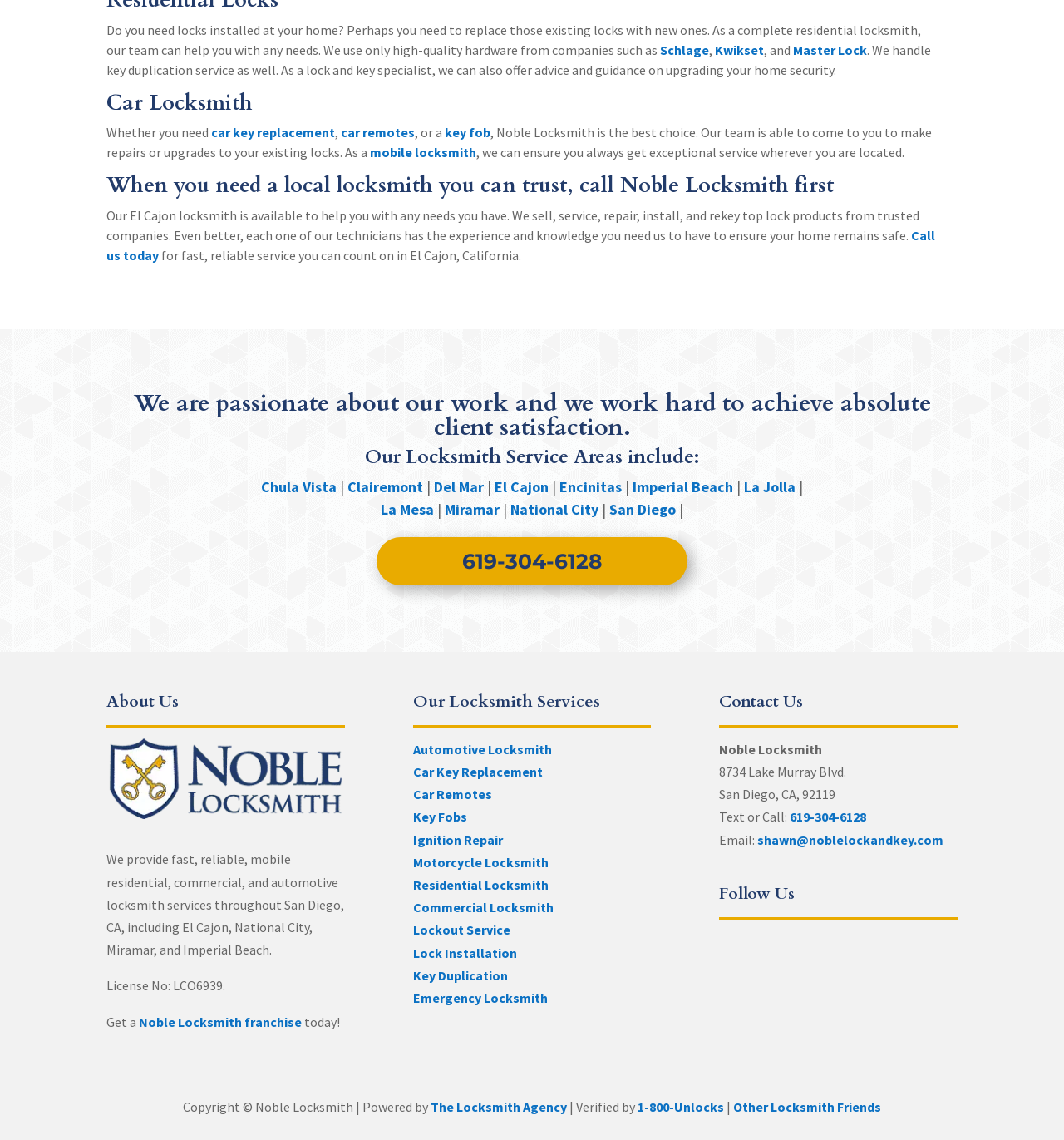Locate the bounding box for the described UI element: "Disclaimer for Tech Thinga". Ensure the coordinates are four float numbers between 0 and 1, formatted as [left, top, right, bottom].

None